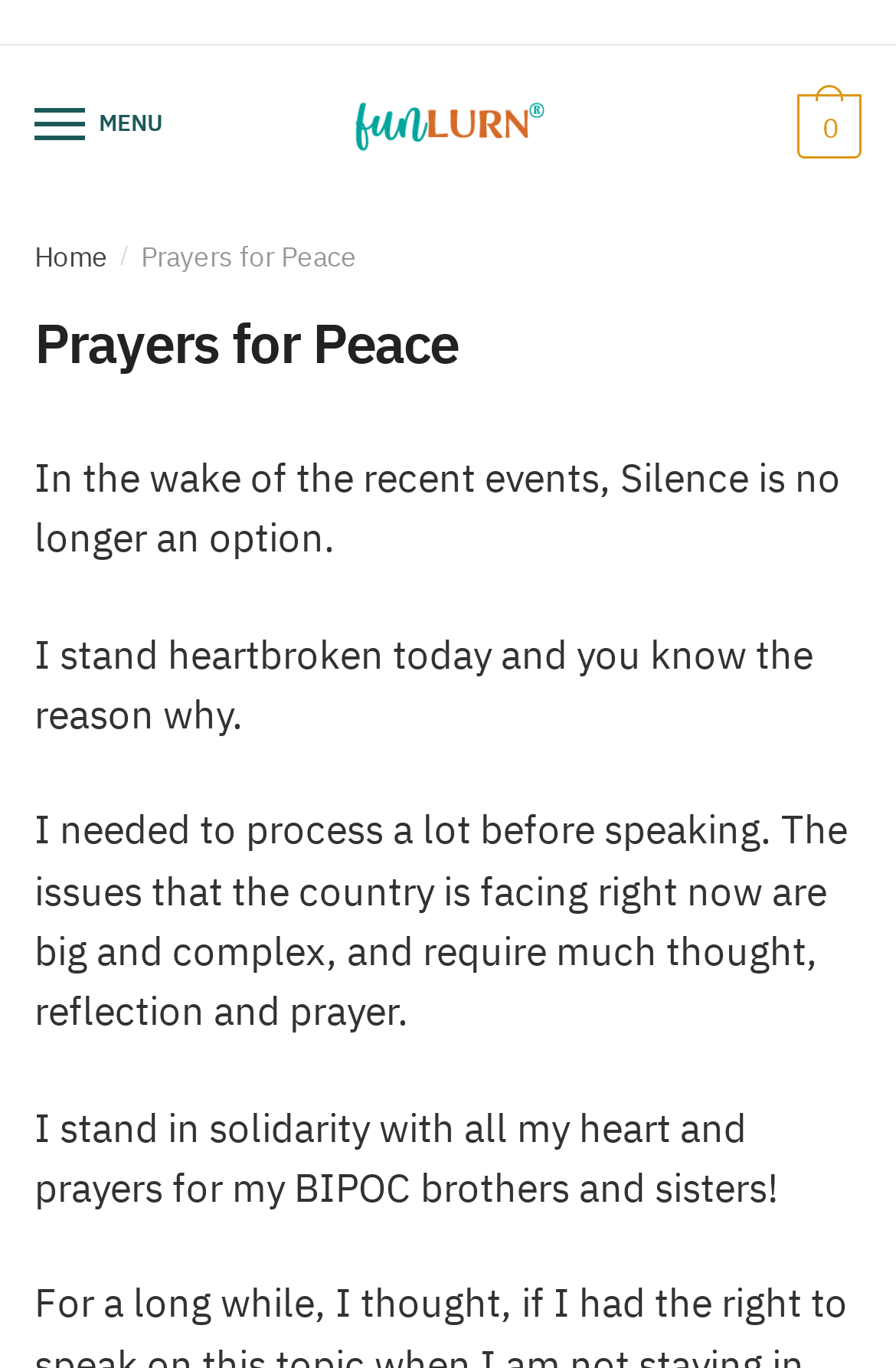Create an elaborate caption that covers all aspects of the webpage.

The webpage is titled "Prayers for Peace - FunLurn" and has a prominent heading "Prayers for Peace" at the top. Below the heading, there is a series of paragraphs that appear to be a personal reflection or statement. The first paragraph reads, "In the wake of the recent events, Silence is no longer an option." The second paragraph states, "I stand heartbroken today and you know the reason why." The third paragraph is a longer reflection on the need to process and think deeply about the complex issues facing the country, requiring thought, reflection, and prayer. The final paragraph expresses solidarity with BIPOC brothers and sisters.

To the top left, there is a button labeled "Menu" that controls the site navigation. Above the heading, there is a link to "FunLurn" accompanied by an image, and a breadcrumb navigation menu with a link to "Home". At the top right, there is a link labeled "0". The overall layout is organized, with clear headings and concise text.